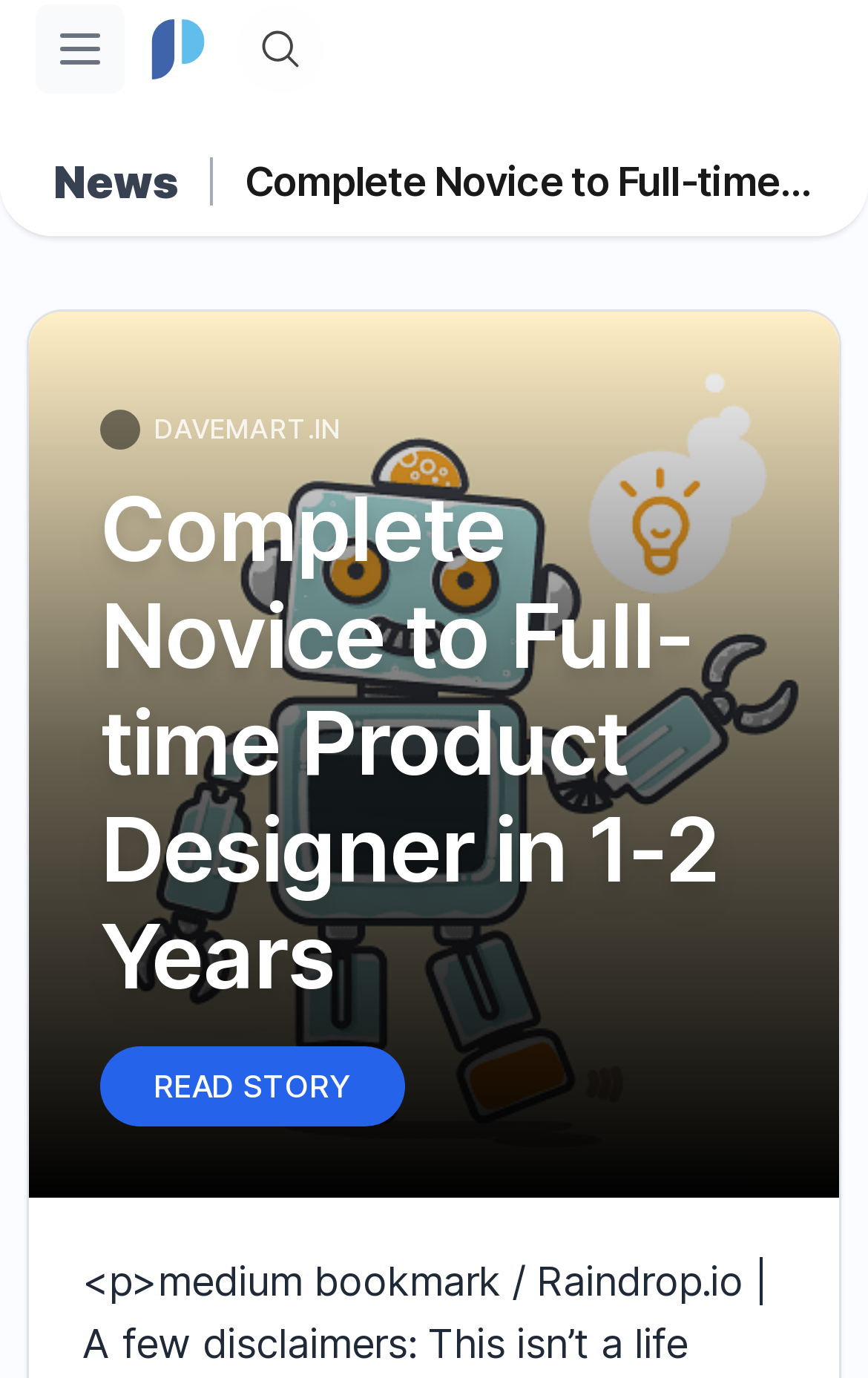What is the title of the featured article?
Provide a detailed and extensive answer to the question.

I found the title of the featured article by looking at the main content area, where I saw a heading with the title 'Complete Novice to Full-time Product Designer in 1-2 Years'.